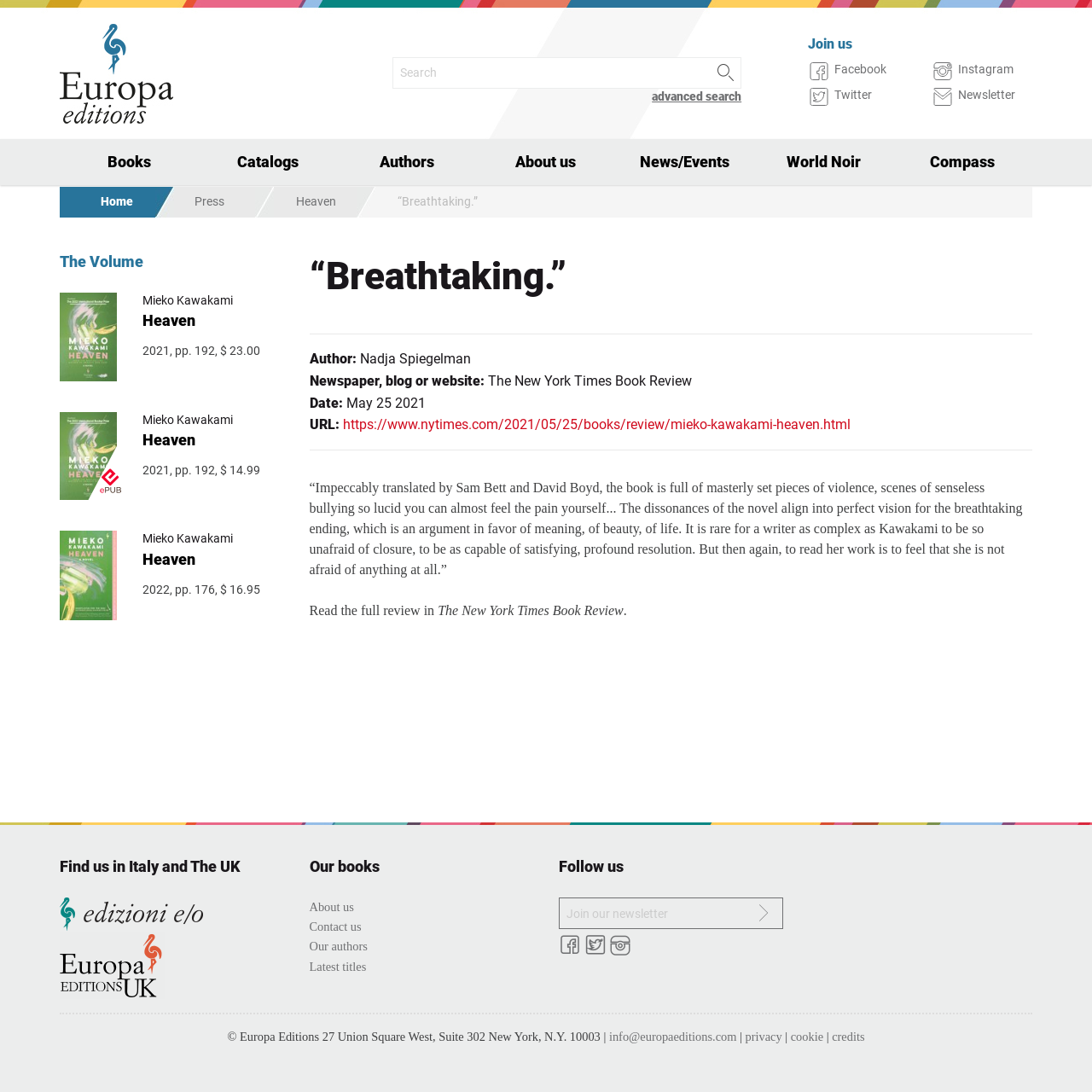Mark the bounding box of the element that matches the following description: "By Country".

[0.055, 0.296, 0.182, 0.338]